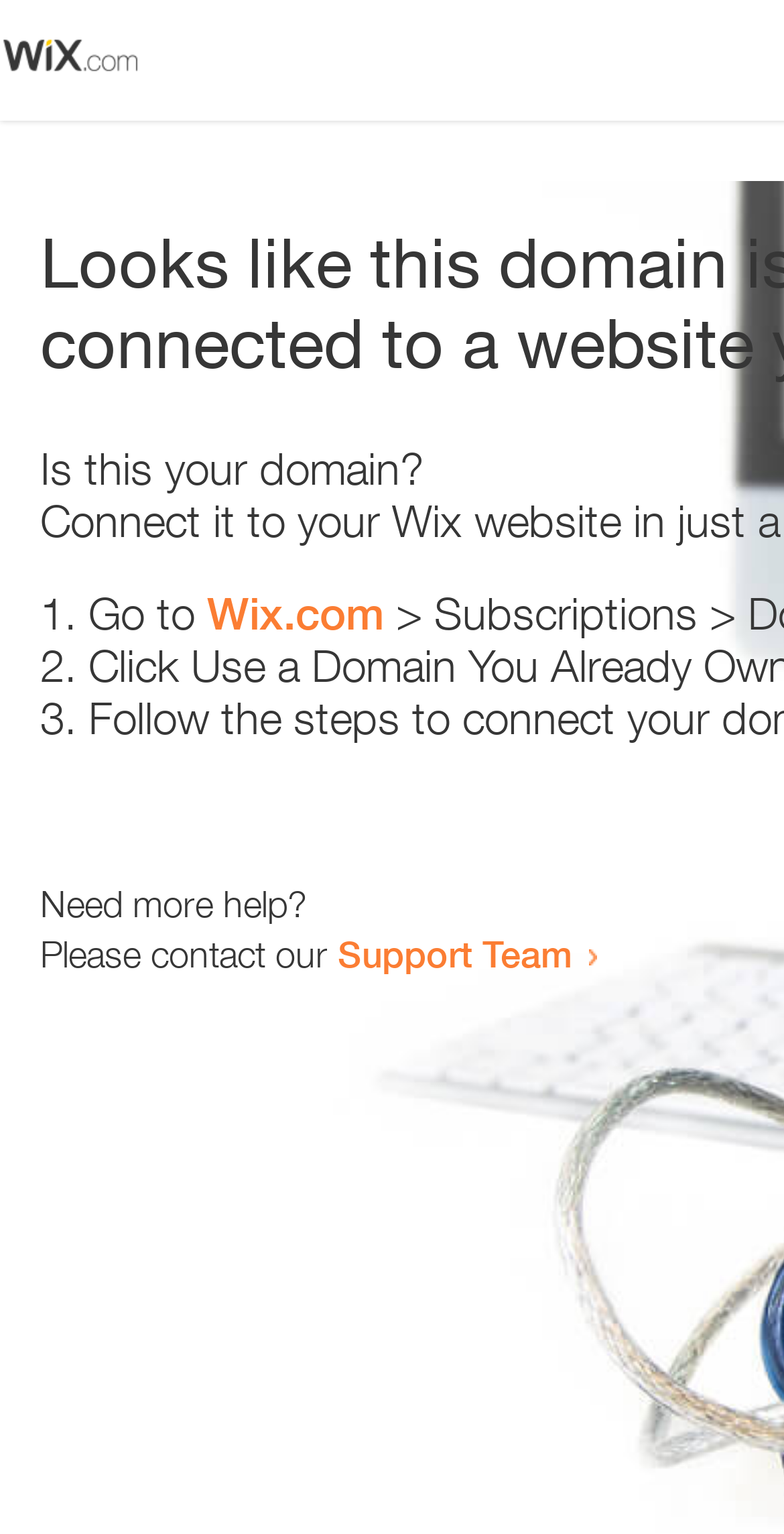Please determine the bounding box coordinates, formatted as (top-left x, top-left y, bottom-right x, bottom-right y), with all values as floating point numbers between 0 and 1. Identify the bounding box of the region described as: Wix.com

[0.264, 0.383, 0.49, 0.417]